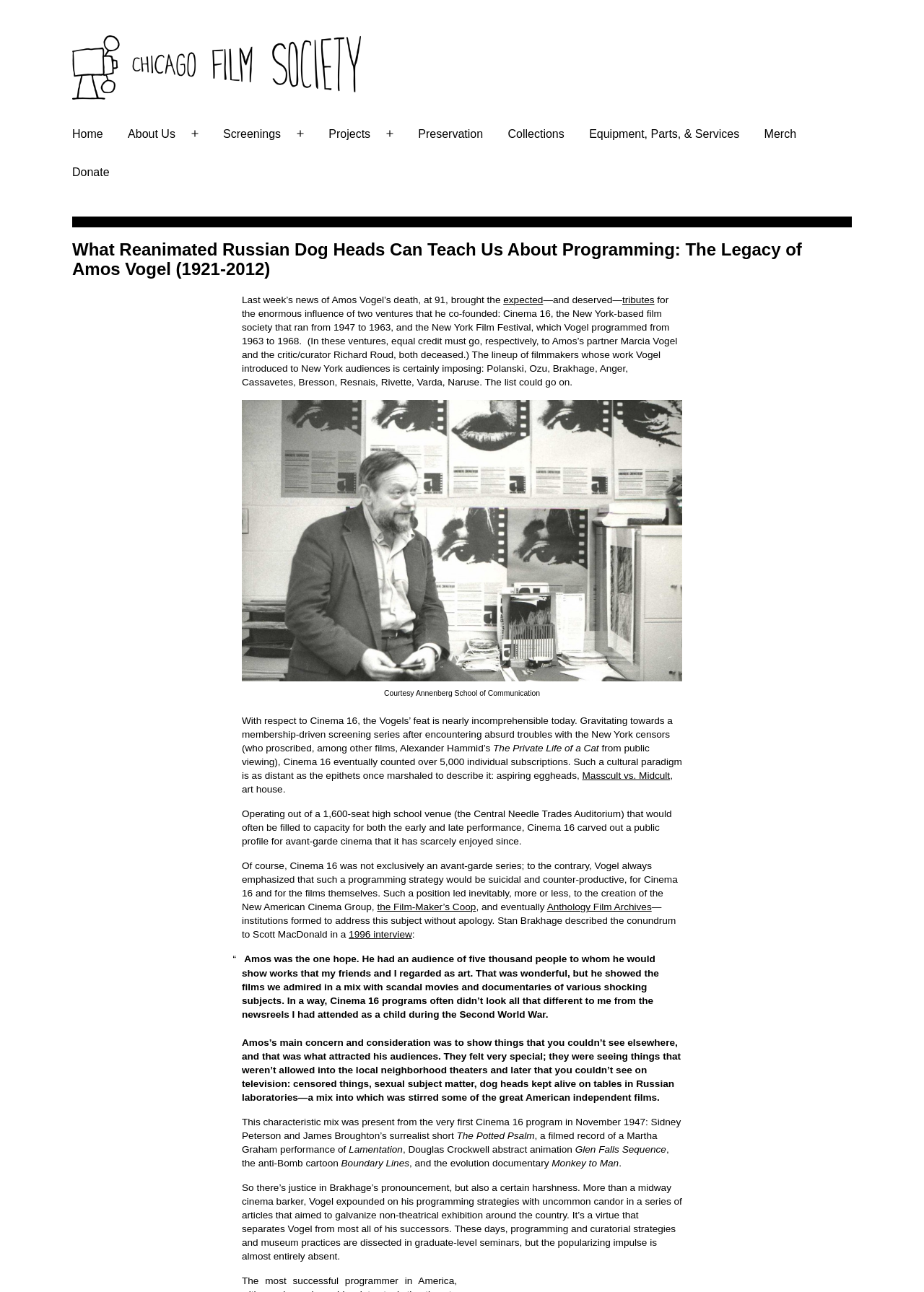Locate the bounding box coordinates of the clickable region to complete the following instruction: "Open the menu."

None